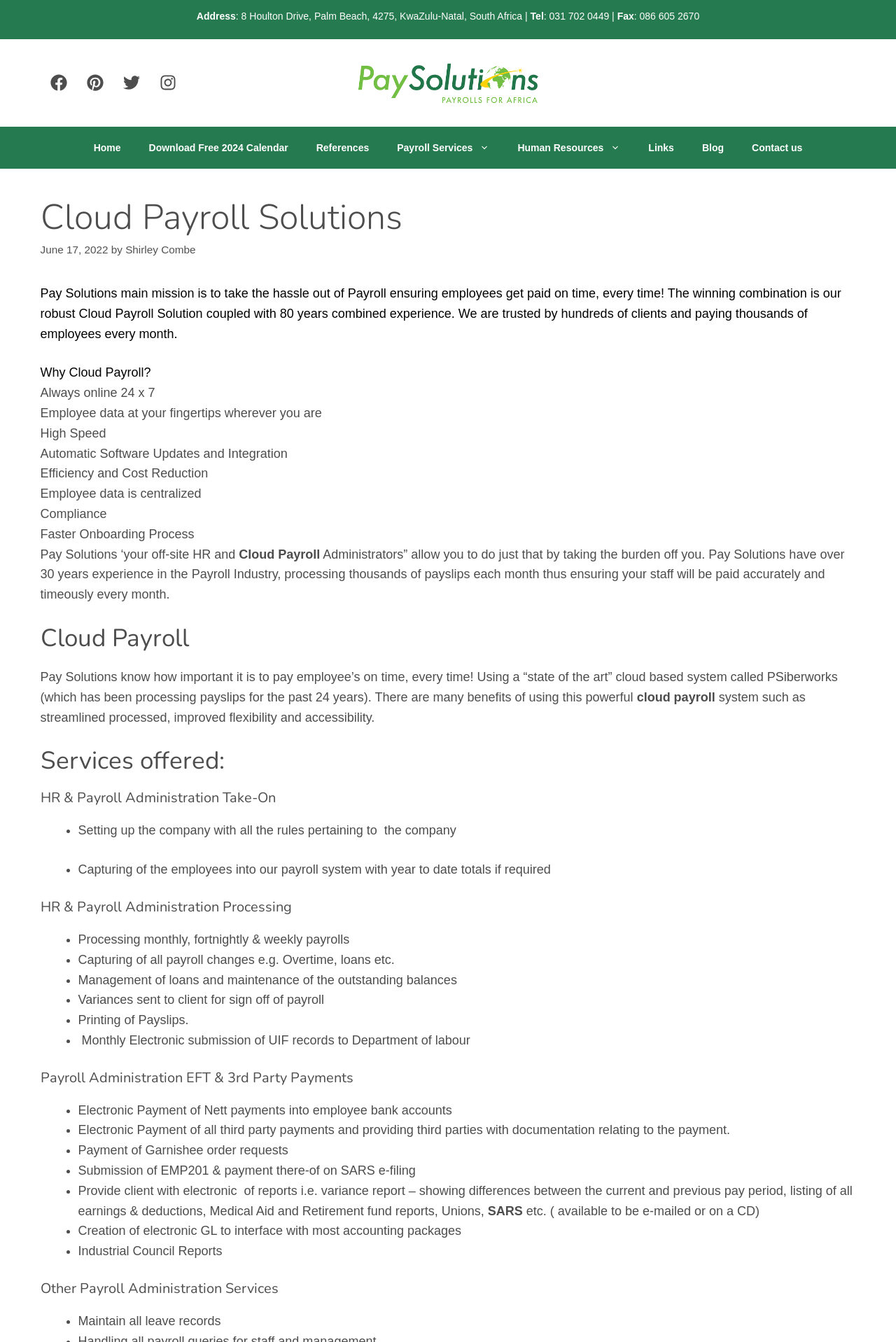Find the bounding box coordinates for the HTML element described as: "Shirley Combe". The coordinates should consist of four float values between 0 and 1, i.e., [left, top, right, bottom].

[0.14, 0.182, 0.218, 0.19]